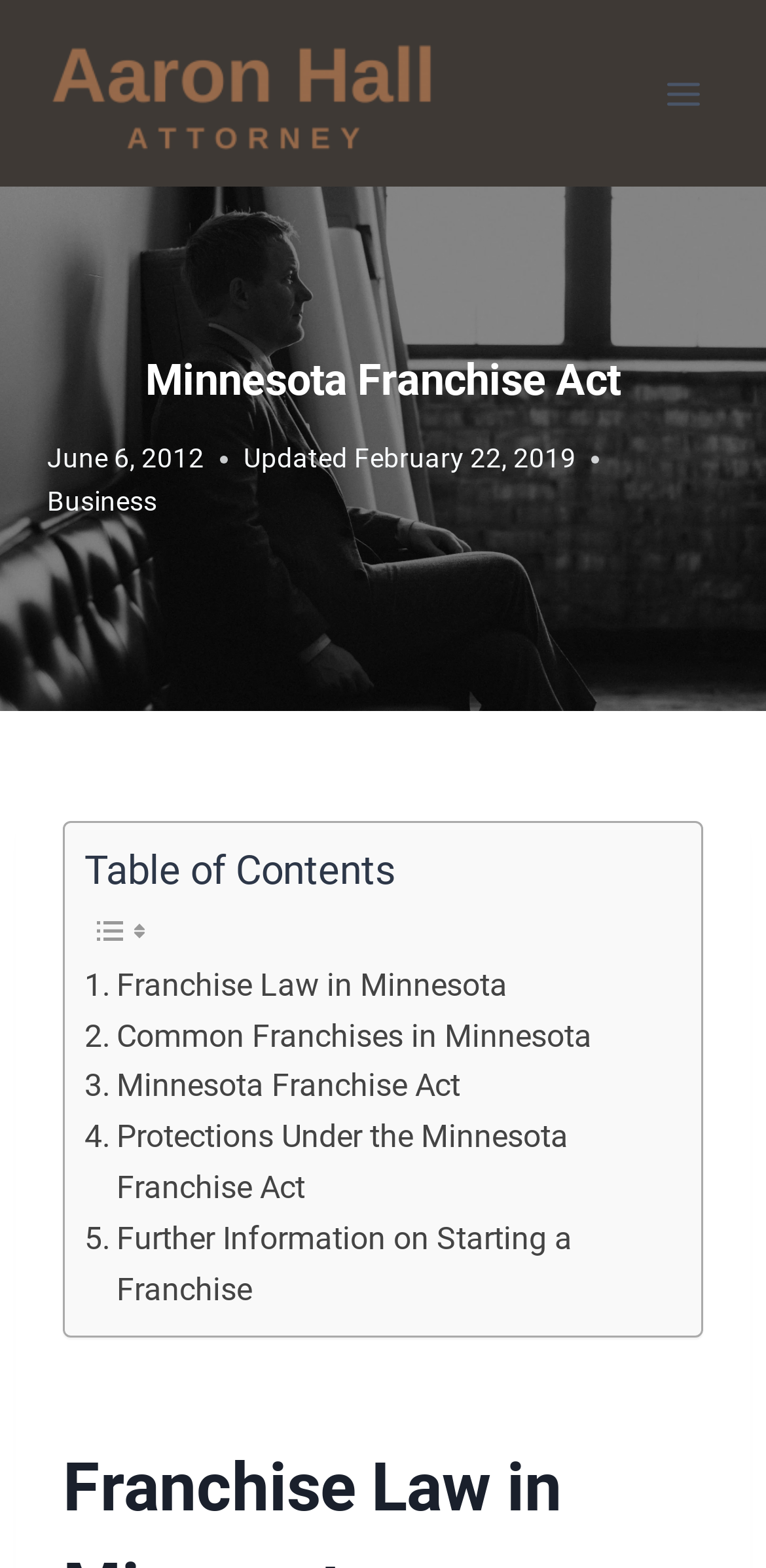Locate the bounding box coordinates of the element that should be clicked to fulfill the instruction: "Click the 'Aaron Hall Attorney' link".

[0.062, 0.0, 0.574, 0.119]